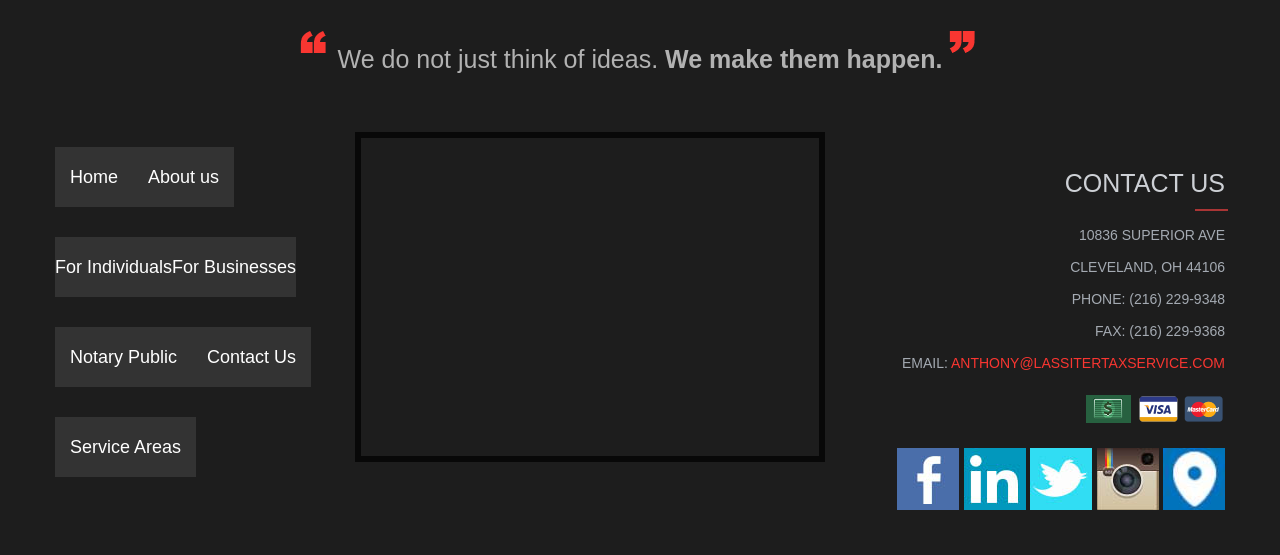Determine the bounding box coordinates of the section I need to click to execute the following instruction: "Click on the 'Notary Public' link". Provide the coordinates as four float numbers between 0 and 1, i.e., [left, top, right, bottom].

[0.043, 0.588, 0.15, 0.697]